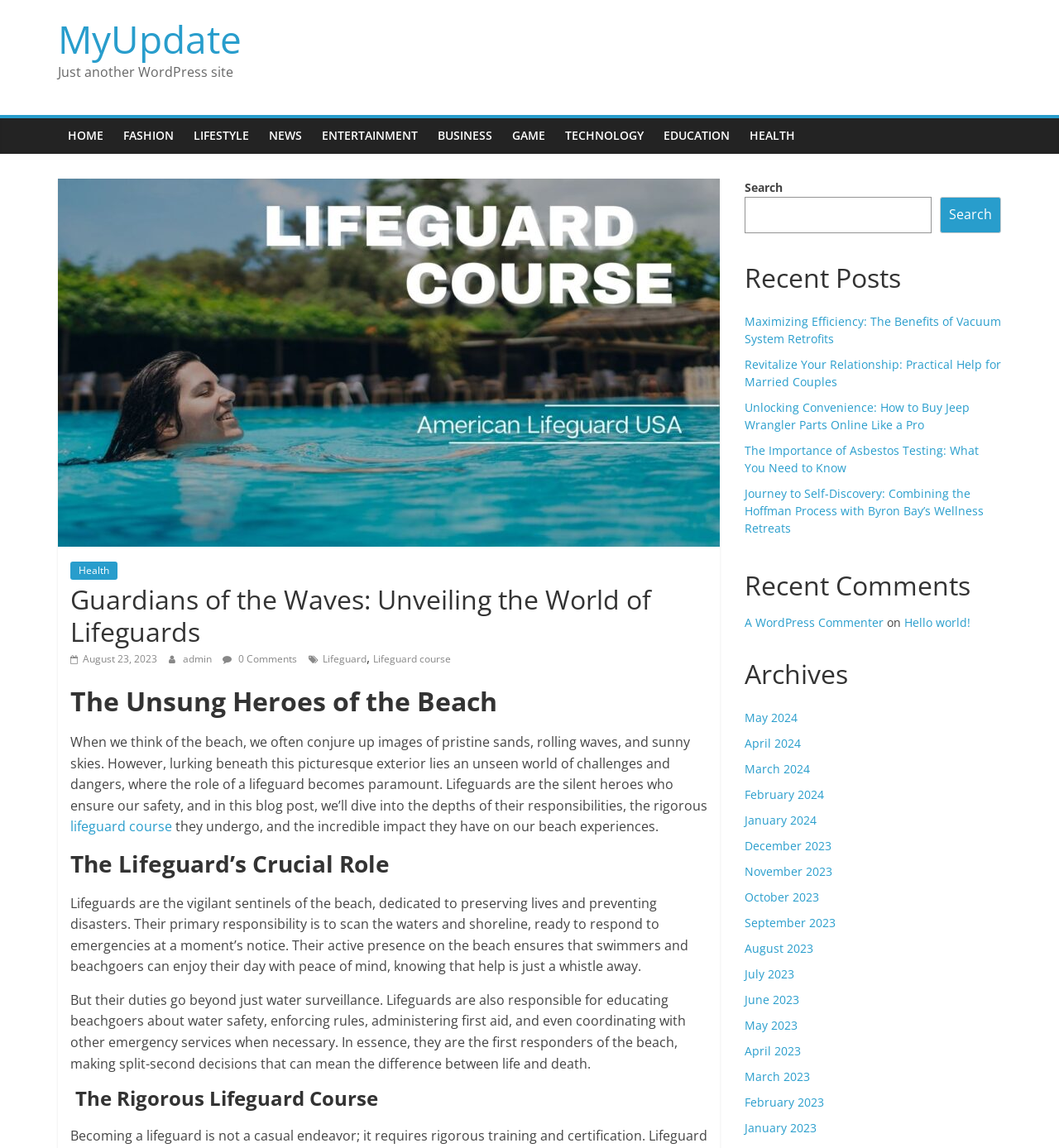Identify the bounding box coordinates of the element to click to follow this instruction: 'Click on the 'HOME' link'. Ensure the coordinates are four float values between 0 and 1, provided as [left, top, right, bottom].

[0.055, 0.103, 0.107, 0.134]